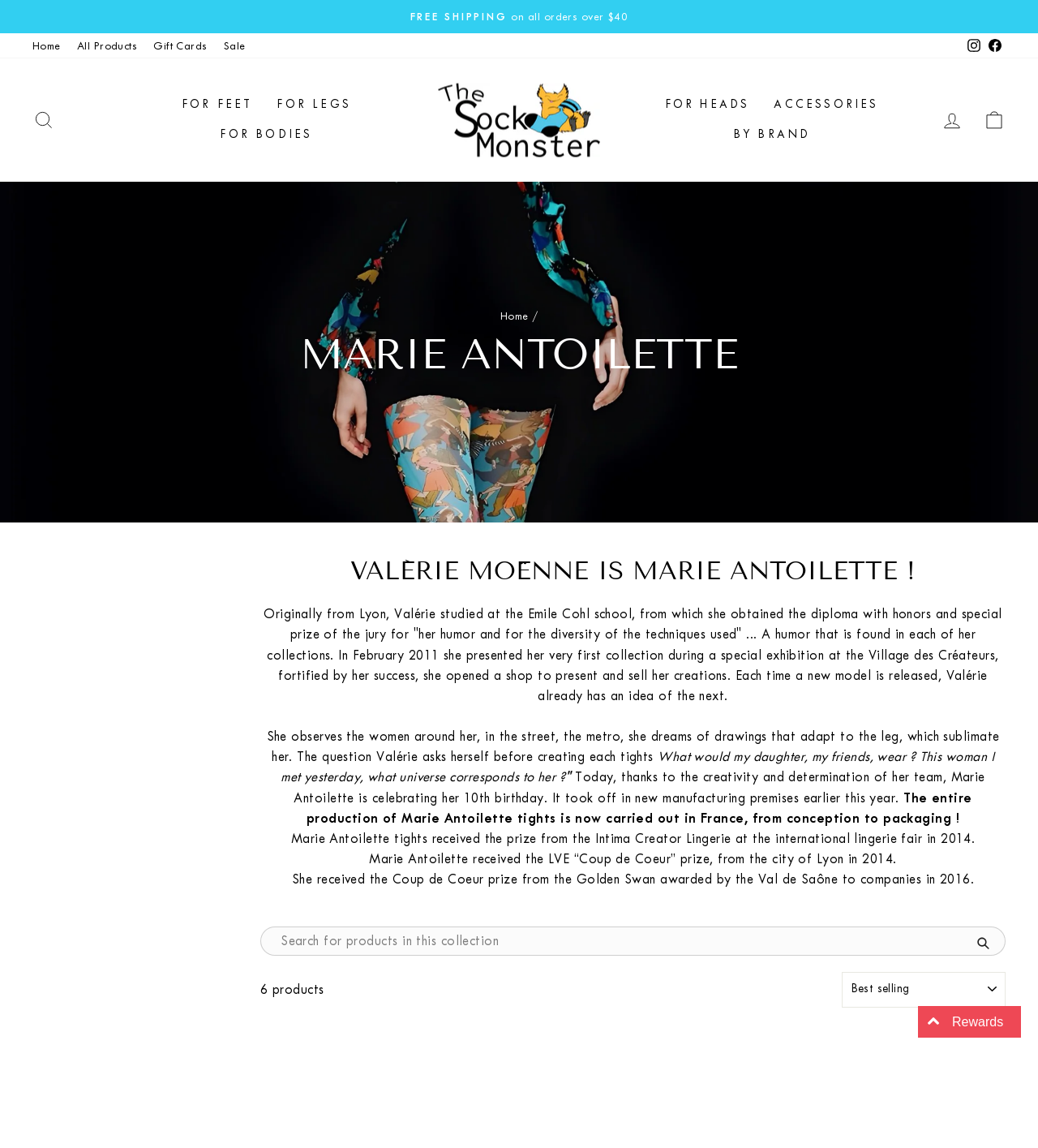Please locate the bounding box coordinates of the element's region that needs to be clicked to follow the instruction: "Search for something". The bounding box coordinates should be provided as four float numbers between 0 and 1, i.e., [left, top, right, bottom].

None